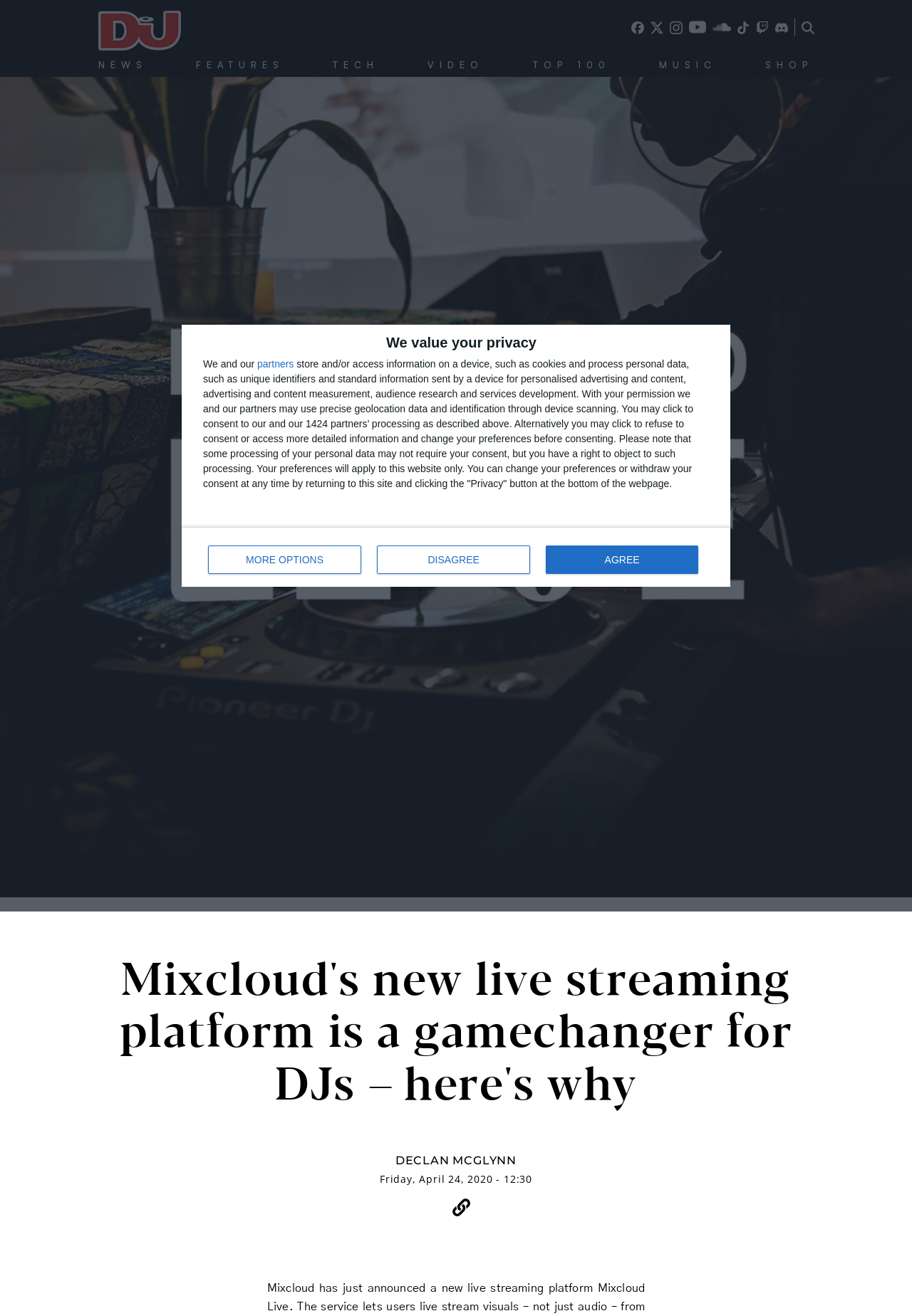Determine the bounding box of the UI component based on this description: "Copied to clipboard". The bounding box coordinates should be four float values between 0 and 1, i.e., [left, top, right, bottom].

[0.493, 0.908, 0.52, 0.927]